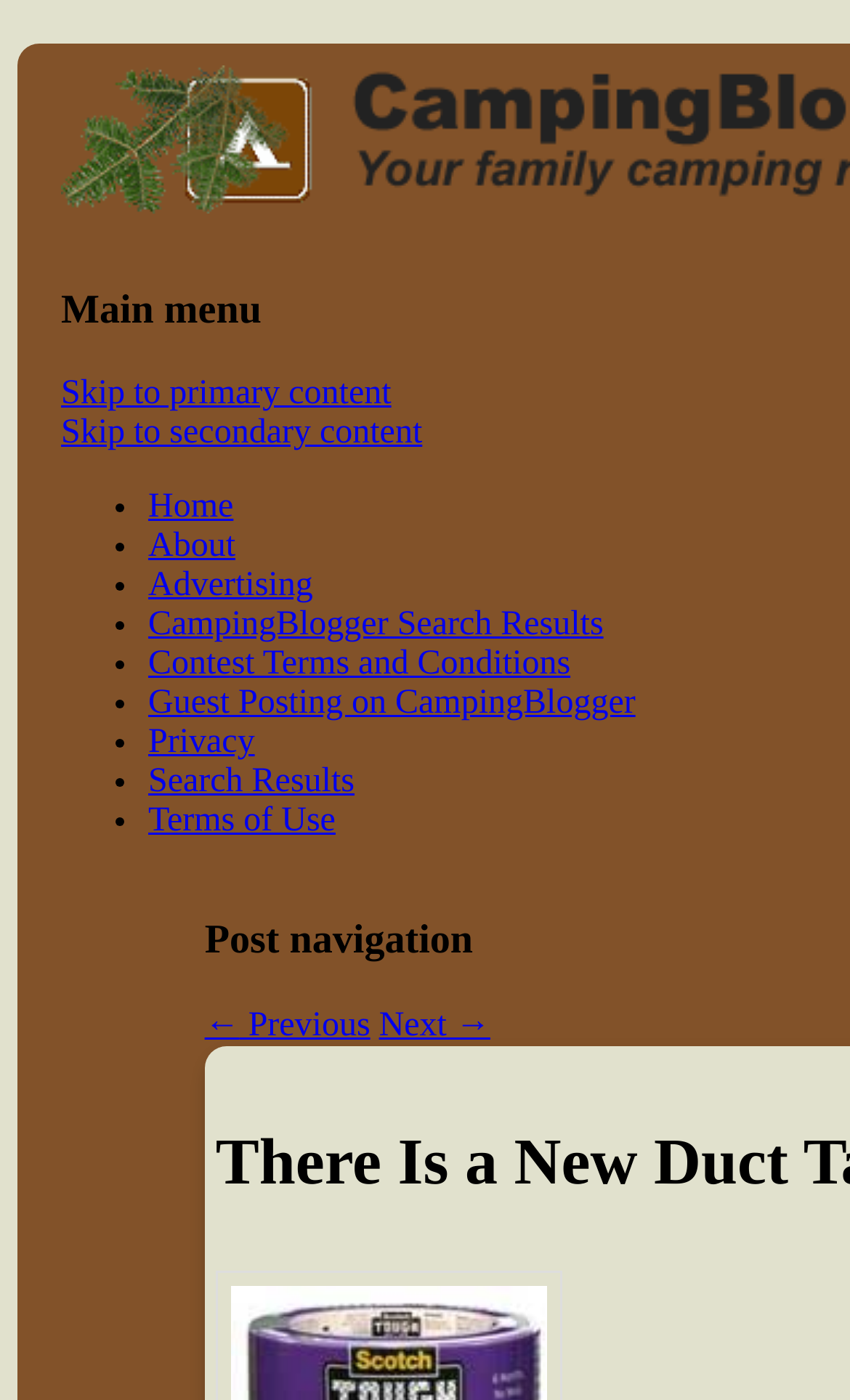Determine the bounding box coordinates of the region I should click to achieve the following instruction: "skip to primary content". Ensure the bounding box coordinates are four float numbers between 0 and 1, i.e., [left, top, right, bottom].

[0.072, 0.268, 0.46, 0.295]